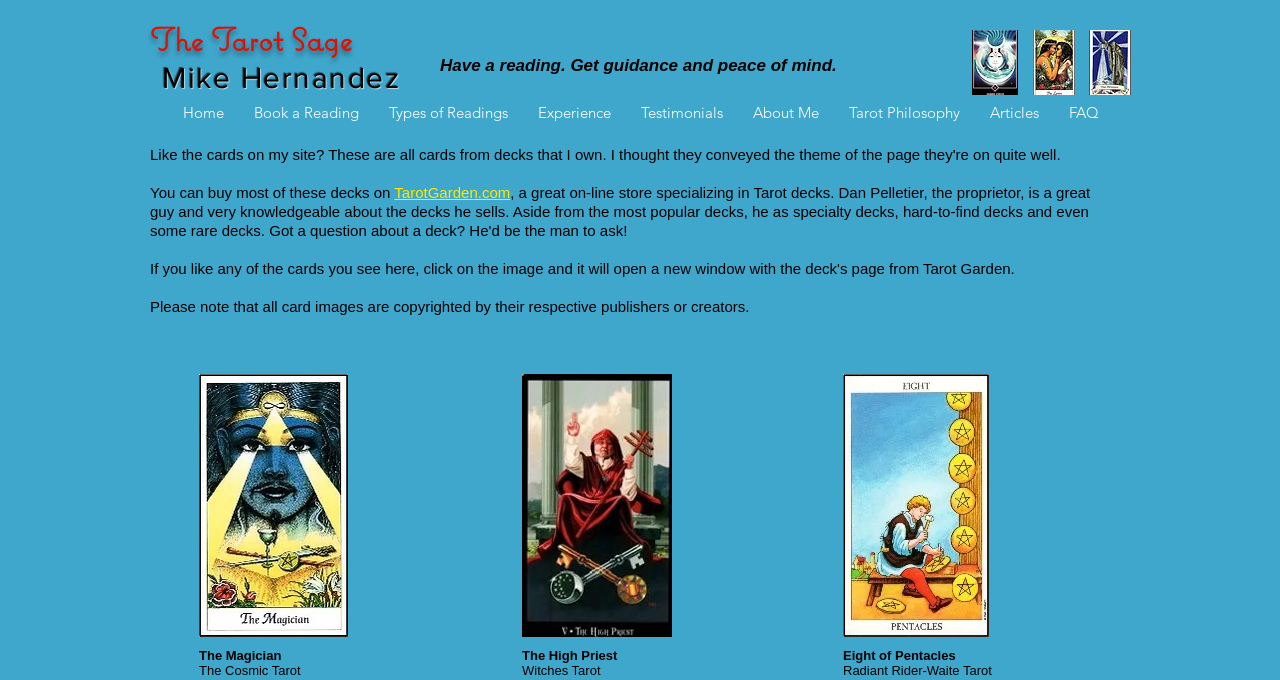Using the provided element description: "About Me", determine the bounding box coordinates of the corresponding UI element in the screenshot.

[0.577, 0.143, 0.652, 0.188]